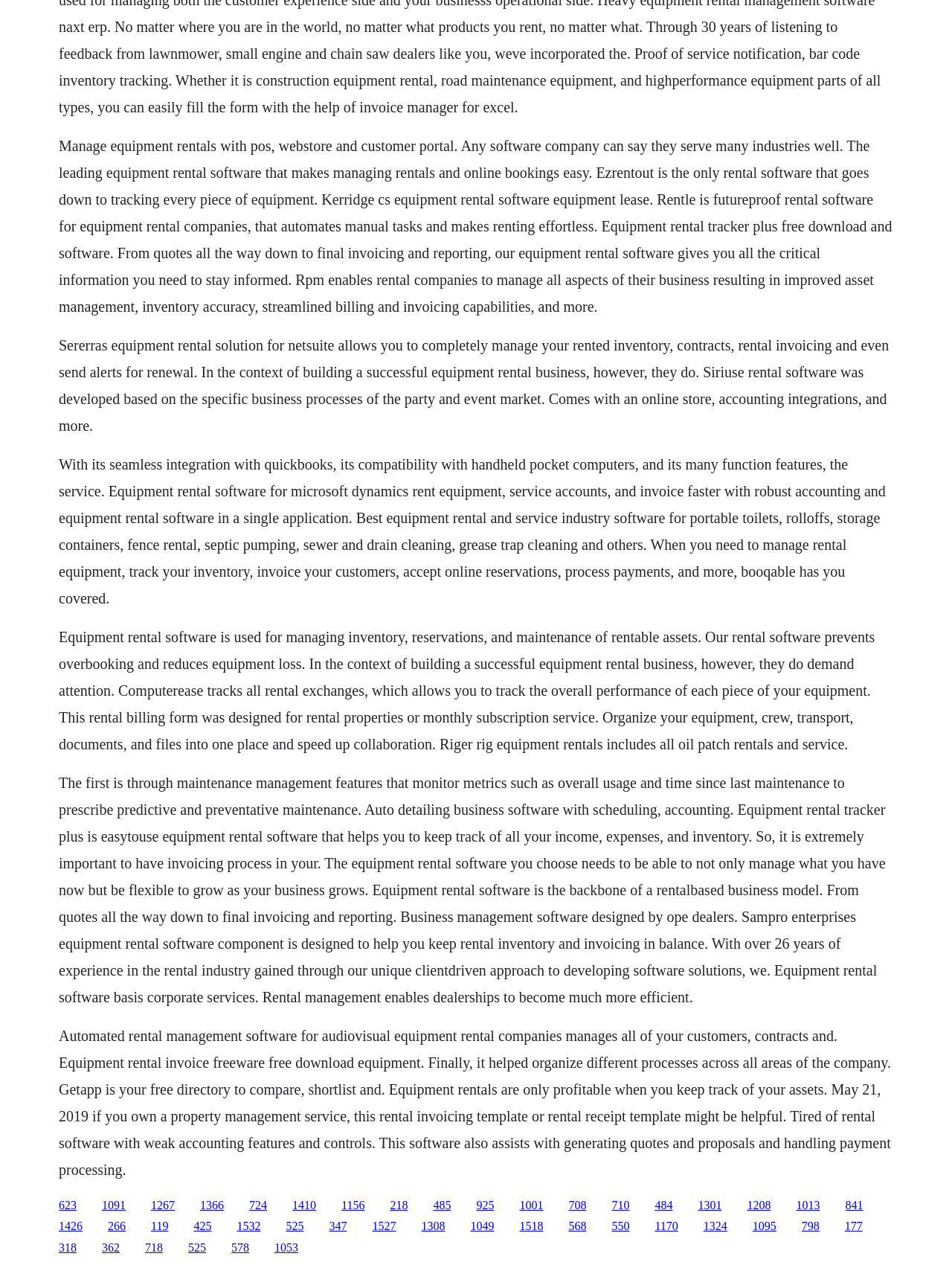Specify the bounding box coordinates (top-left x, top-left y, bottom-right x, bottom-right y) of the UI element in the screenshot that matches this description: Bean to Cup

None